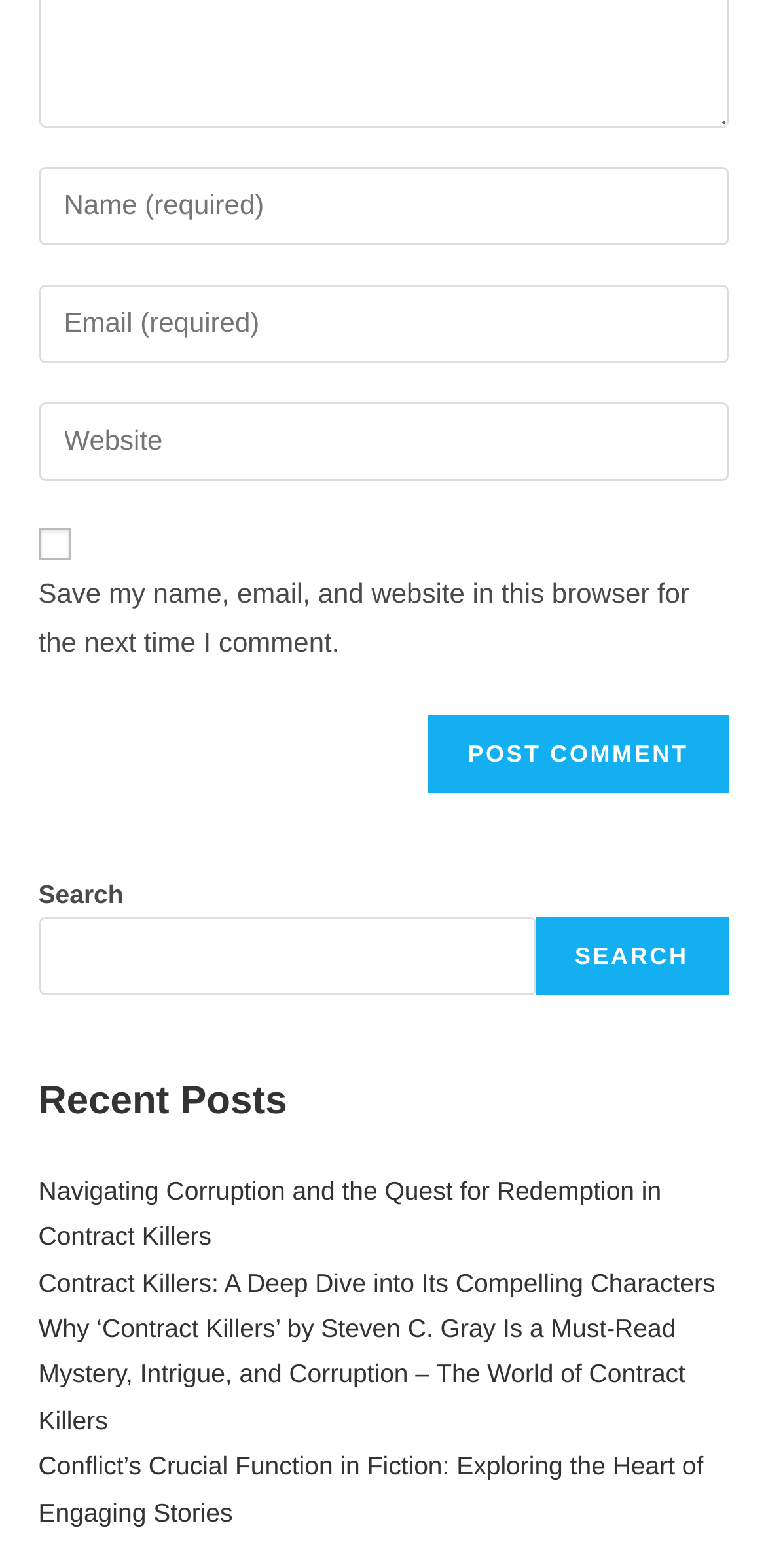From the screenshot, find the bounding box of the UI element matching this description: "Search". Supply the bounding box coordinates in the form [left, top, right, bottom], each a float between 0 and 1.

[0.699, 0.585, 0.95, 0.635]